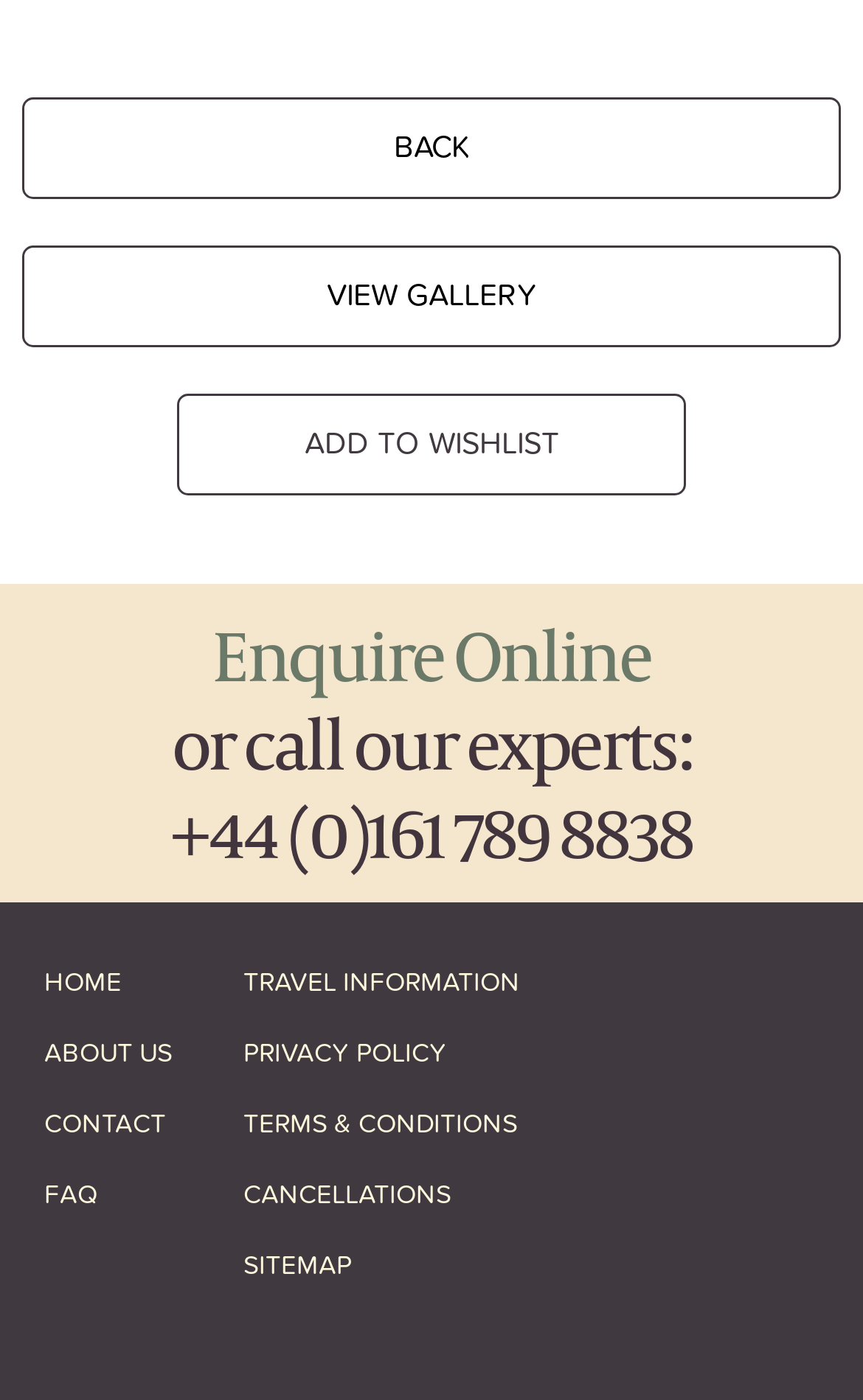Analyze the image and answer the question with as much detail as possible: 
What action can I perform on the current item?

The link 'Enquire Online' is present on the page, which suggests that the user can perform an enquiry online for the current item.